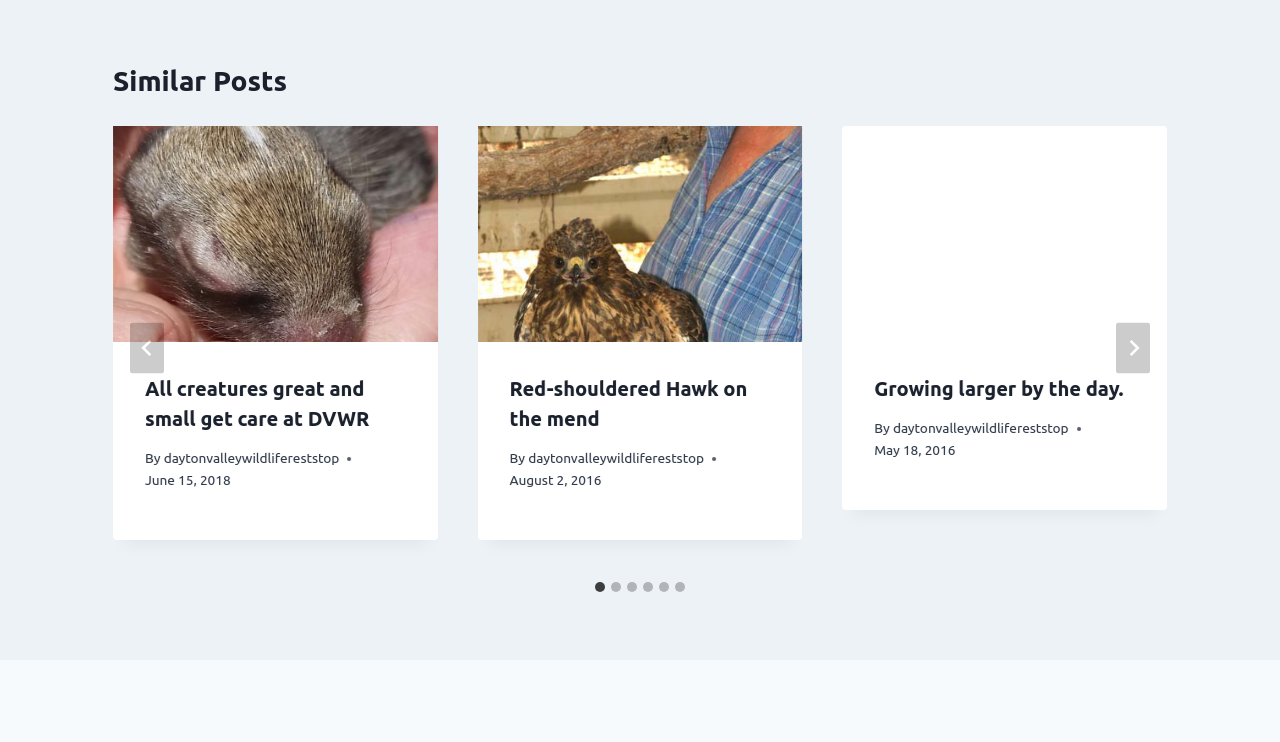Pinpoint the bounding box coordinates for the area that should be clicked to perform the following instruction: "View post 'Red-shouldered Hawk on the mend'".

[0.373, 0.169, 0.627, 0.461]